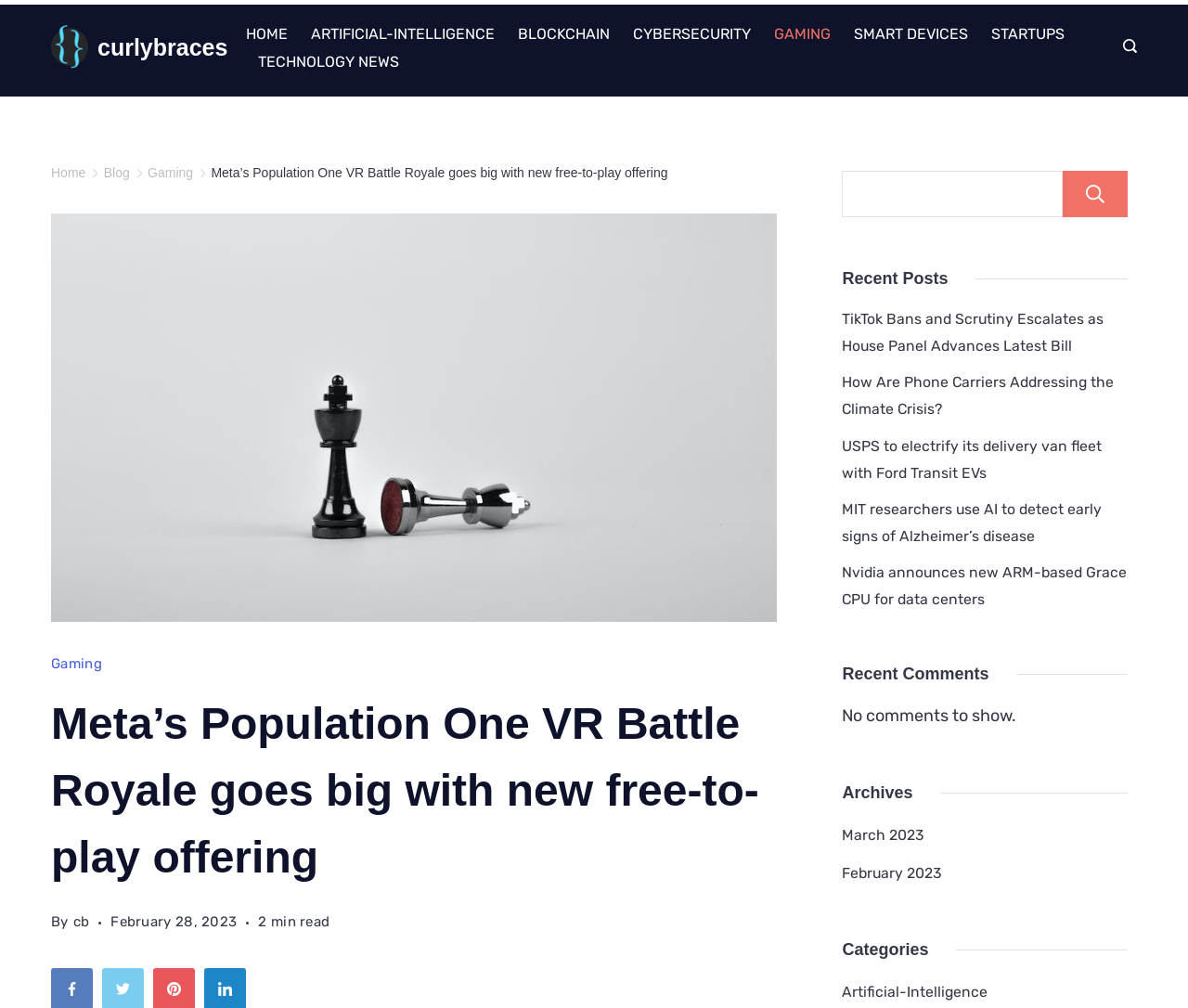Could you specify the bounding box coordinates for the clickable section to complete the following instruction: "Search for something"?

[0.709, 0.169, 0.949, 0.215]